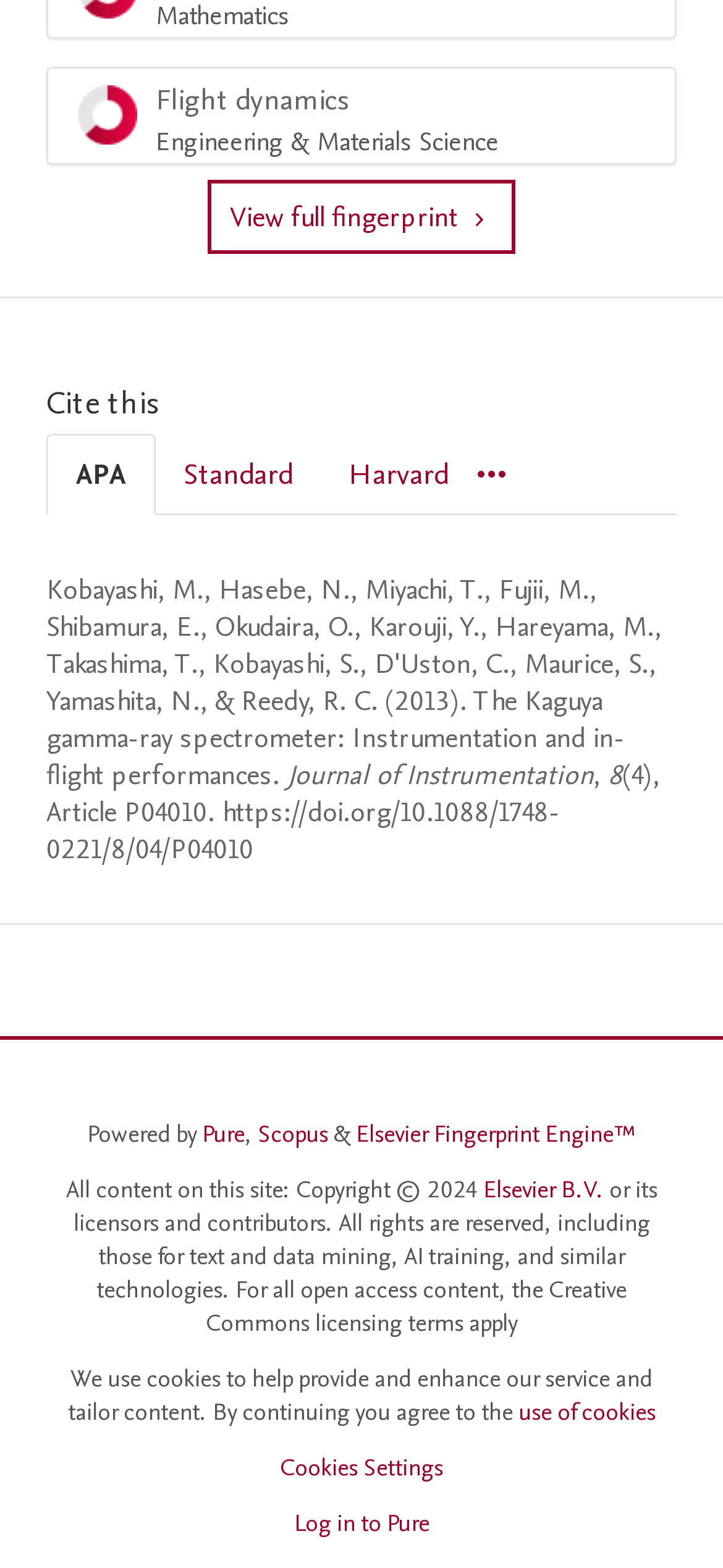Highlight the bounding box coordinates of the element you need to click to perform the following instruction: "Log in to Pure."

[0.406, 0.961, 0.594, 0.982]